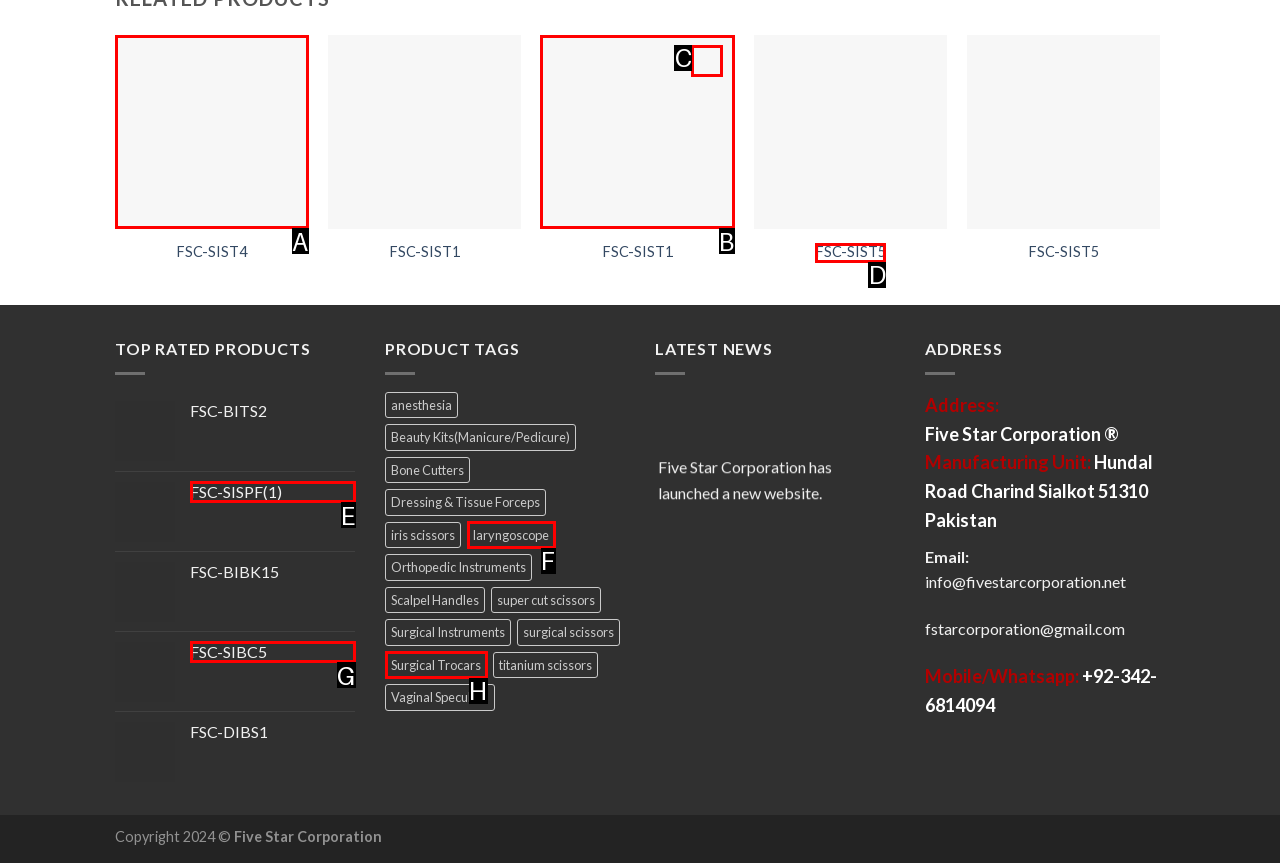Choose the letter of the element that should be clicked to complete the task: Get support
Answer with the letter from the possible choices.

None